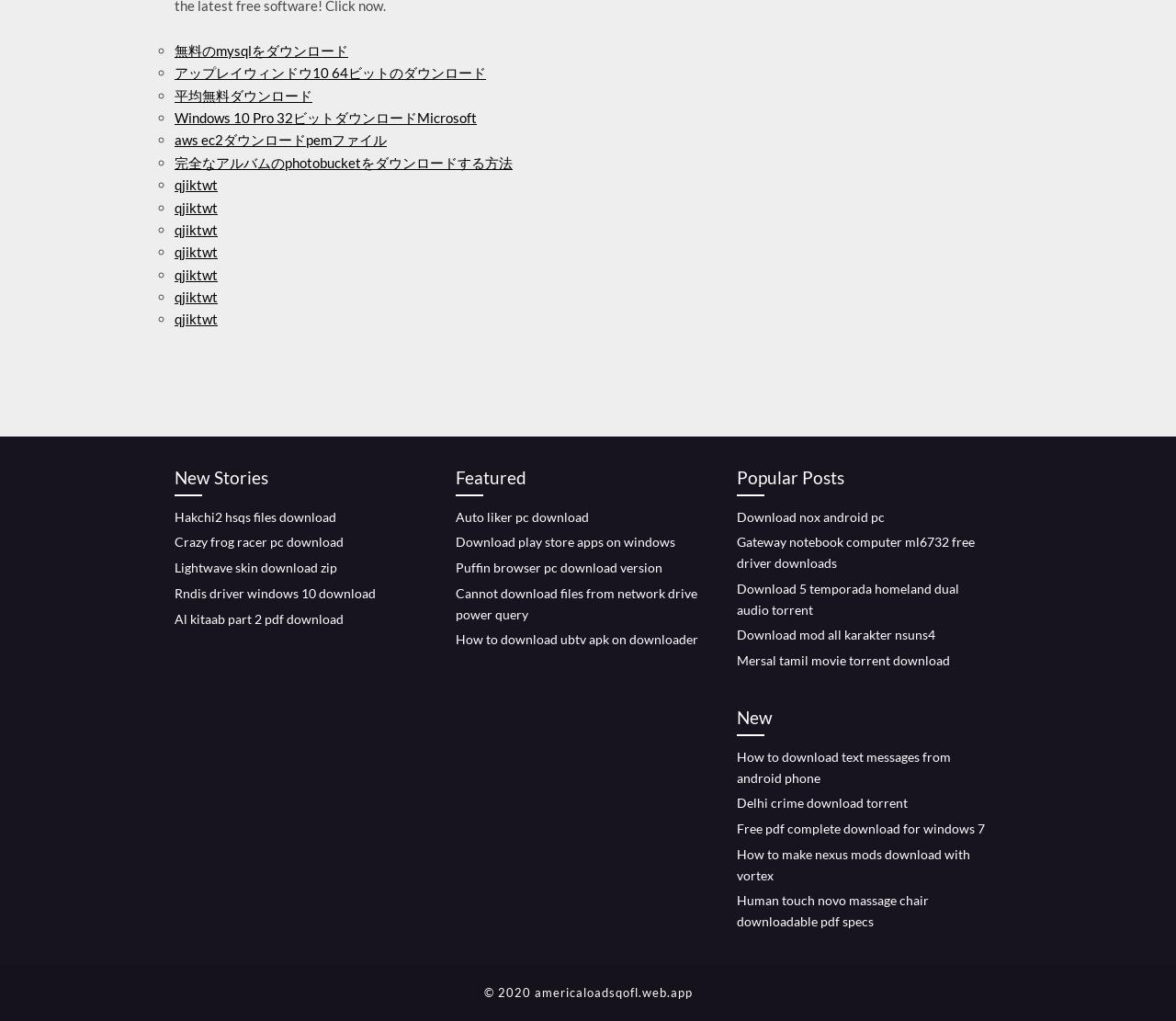Please pinpoint the bounding box coordinates for the region I should click to adhere to this instruction: "download nox android pc".

[0.627, 0.498, 0.752, 0.514]